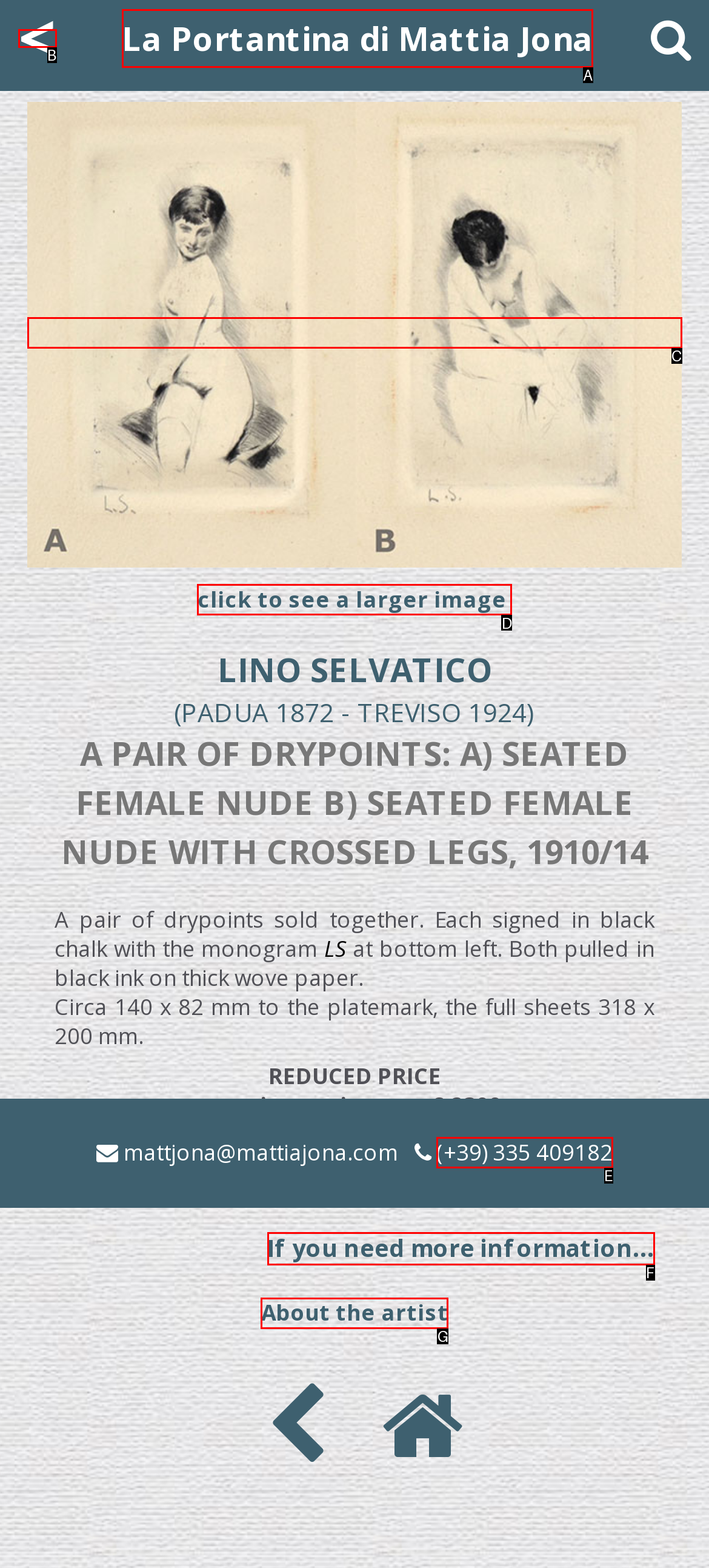Match the description: (+39) 335 409182 to the appropriate HTML element. Respond with the letter of your selected option.

E